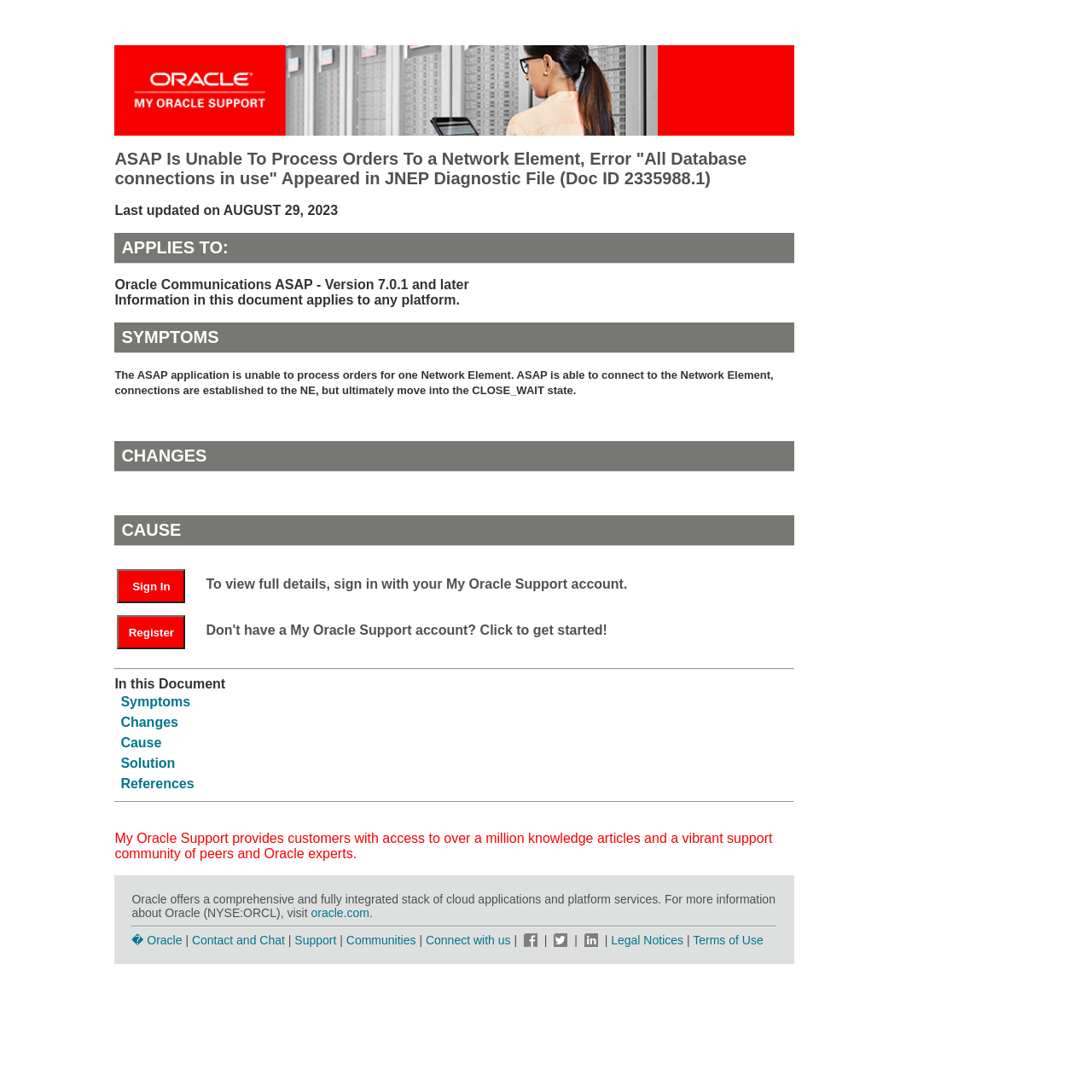Locate the bounding box coordinates of the region to be clicked to comply with the following instruction: "Sign in with your My Oracle Support account". The coordinates must be four float numbers between 0 and 1, in the form [left, top, right, bottom].

[0.107, 0.529, 0.185, 0.543]